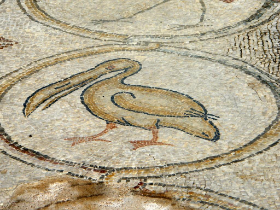What is the theme of the artistic expressions?
Provide a well-explained and detailed answer to the question.

The mosaic is part of a larger collection that highlights the themes of nature and wildlife, which were prevalent in the artistic expressions of the time, inviting viewers to appreciate the rich history embedded within the art of the region.